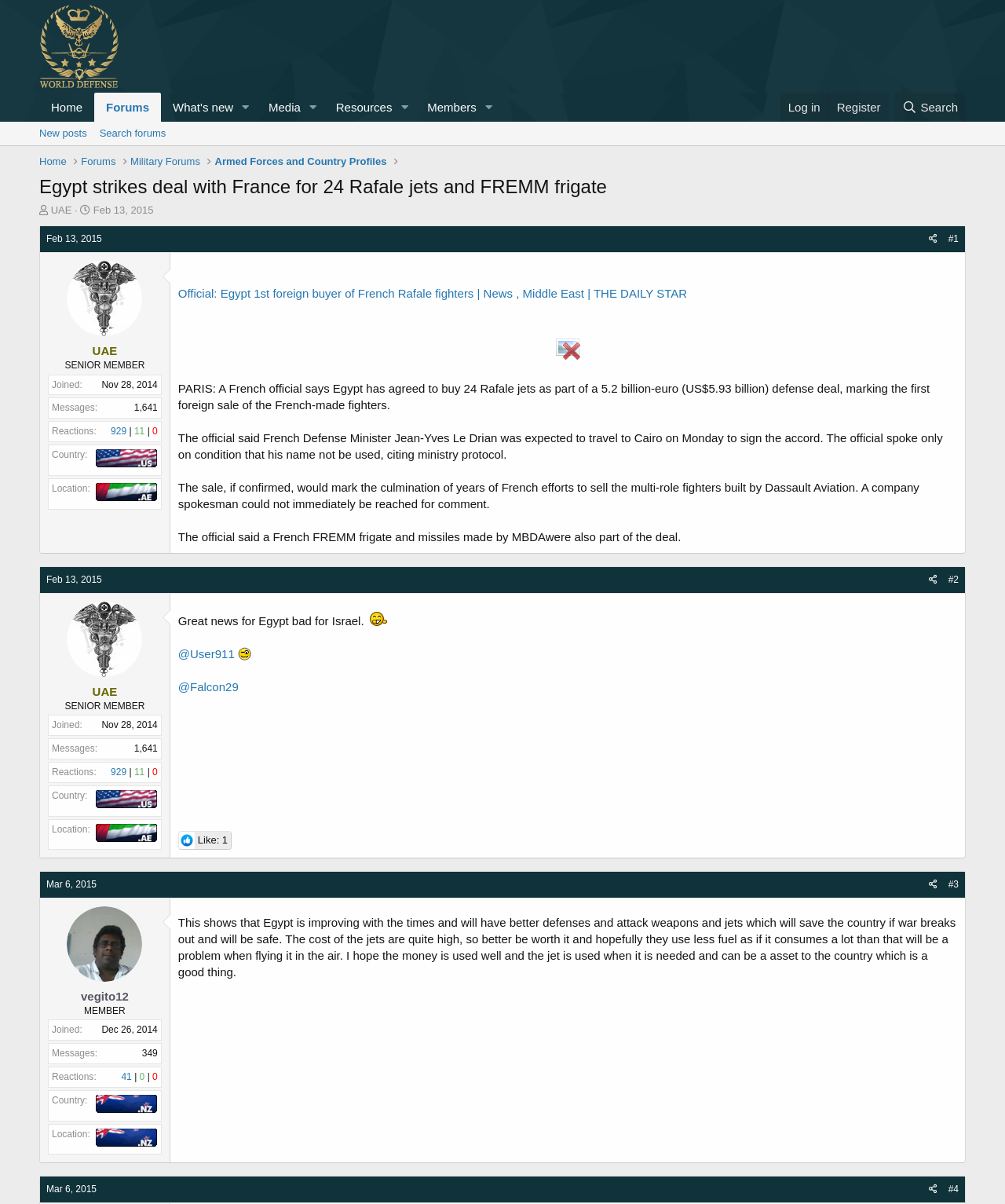Based on the element description: "parent_node: Media aria-label="Toggle expanded"", identify the UI element and provide its bounding box coordinates. Use four float numbers between 0 and 1, [left, top, right, bottom].

[0.301, 0.077, 0.322, 0.101]